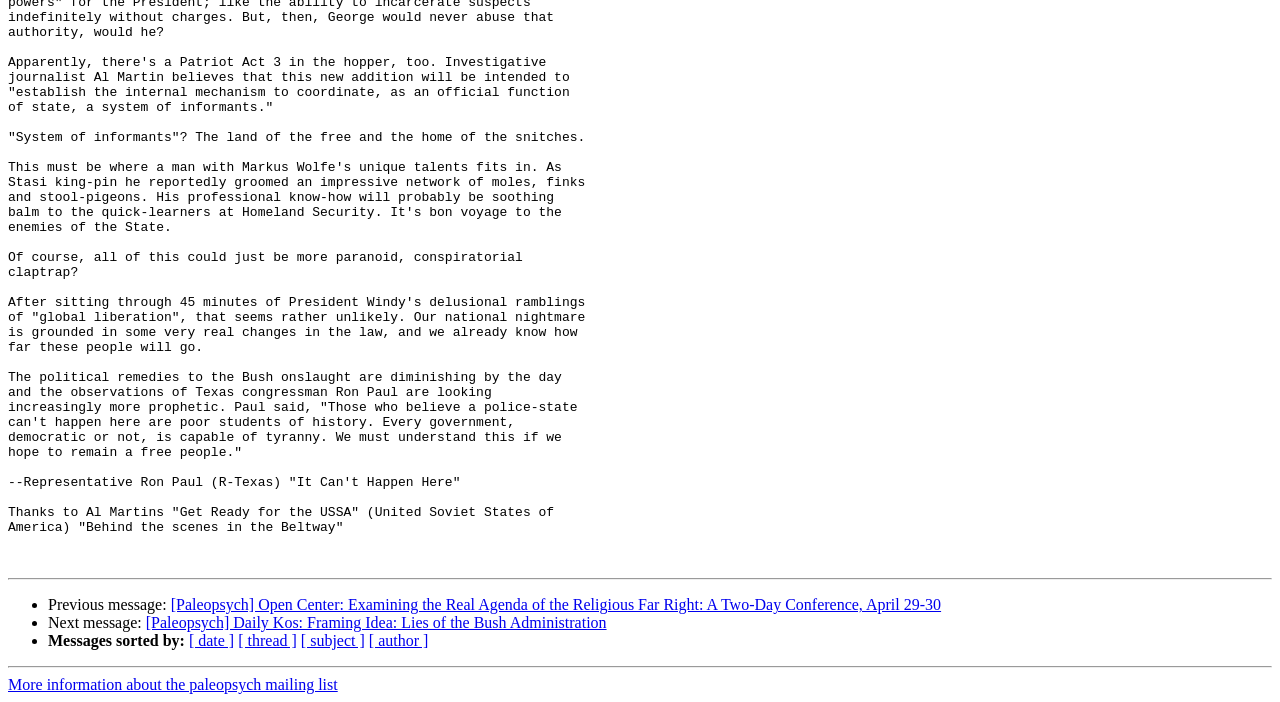Please analyze the image and give a detailed answer to the question:
What is the purpose of the link at the bottom?

The link 'More information about the paleopsych mailing list' at the bottom of the page provides additional information about the paleopsych mailing list, likely including details about its purpose, subscription, and management.